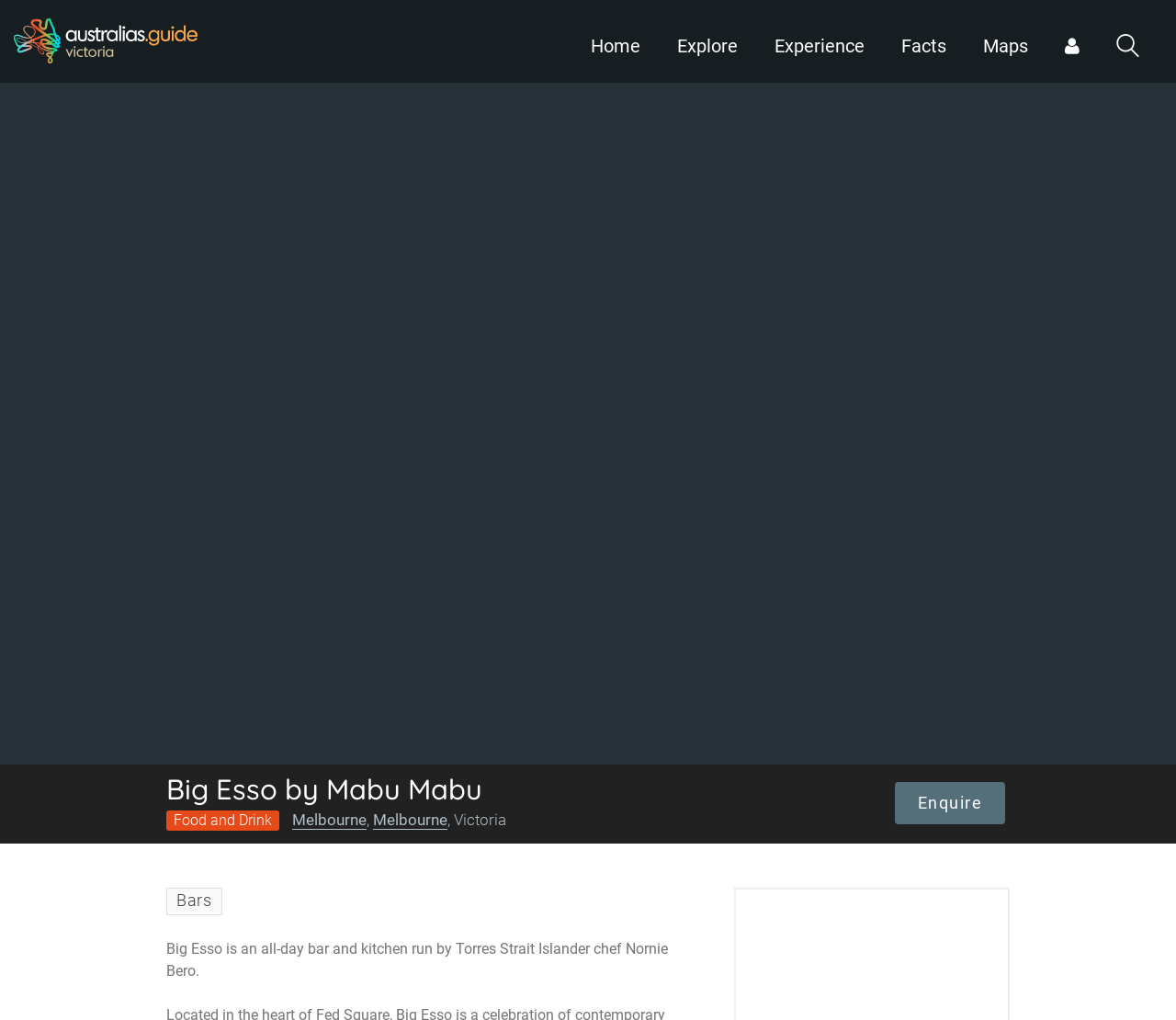Provide an in-depth caption for the webpage.

The webpage is about Big Esso by Mabu Mabu, a bar and kitchen in Melbourne, Victoria. At the top left corner, there is a small logo image and a link. On the top navigation bar, there are six links: Home, Explore, Experience, Facts, Maps, and a search icon. 

Below the navigation bar, there is a large article section that takes up most of the page. Within this section, there are two images: one at the top showing three women enjoying cocktails, and another at the bottom displaying a map of Big Esso by Mabu Mabu. 

The main content of the page is divided into two parts. On the left side, there is a heading that reads "Big Esso by Mabu Mabu" followed by a subheading "Food and Drink Melbourne, Melbourne, Victoria". The subheading contains three links: Food and Drink, Melbourne, and Melbourne, separated by commas. 

On the right side, there is a link to Enquire, and below it, a text "Bars". At the bottom of the page, there is a paragraph of text that describes Big Esso, stating that it is an all-day bar and kitchen run by Torres Strait Islander chef Nornie Bero.